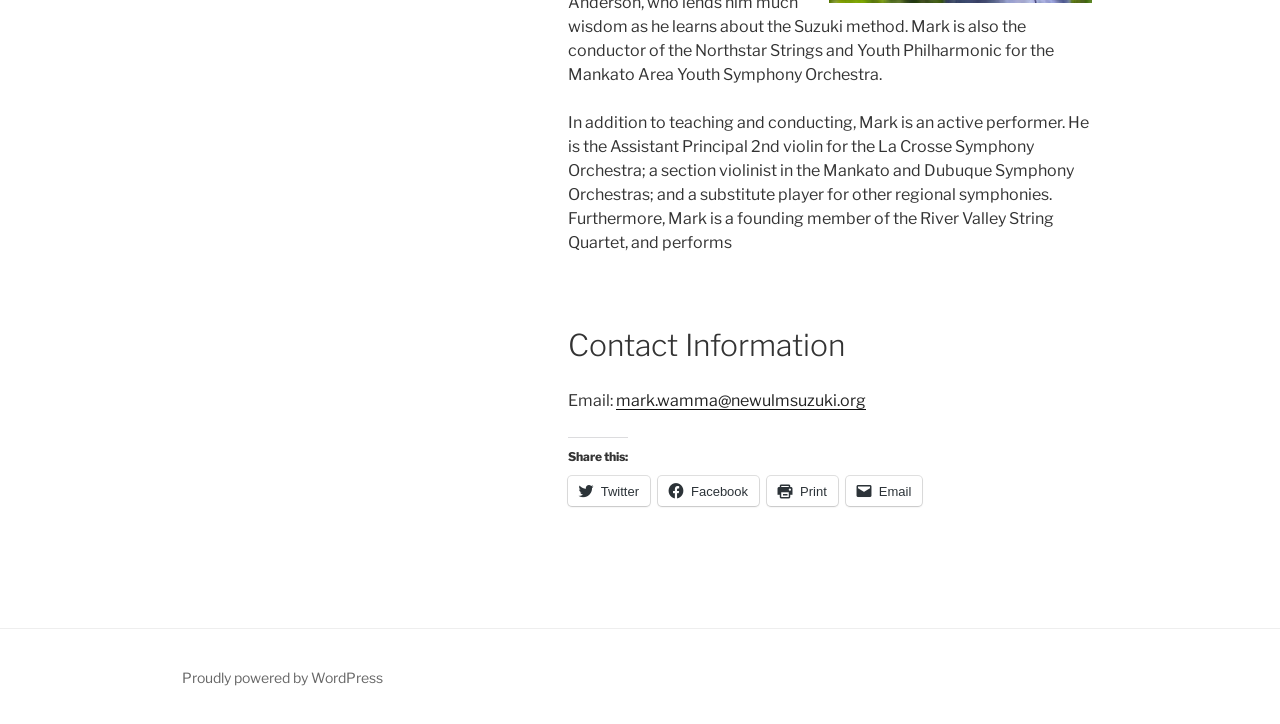Bounding box coordinates should be in the format (top-left x, top-left y, bottom-right x, bottom-right y) and all values should be floating point numbers between 0 and 1. Determine the bounding box coordinate for the UI element described as: Print

[0.599, 0.657, 0.655, 0.699]